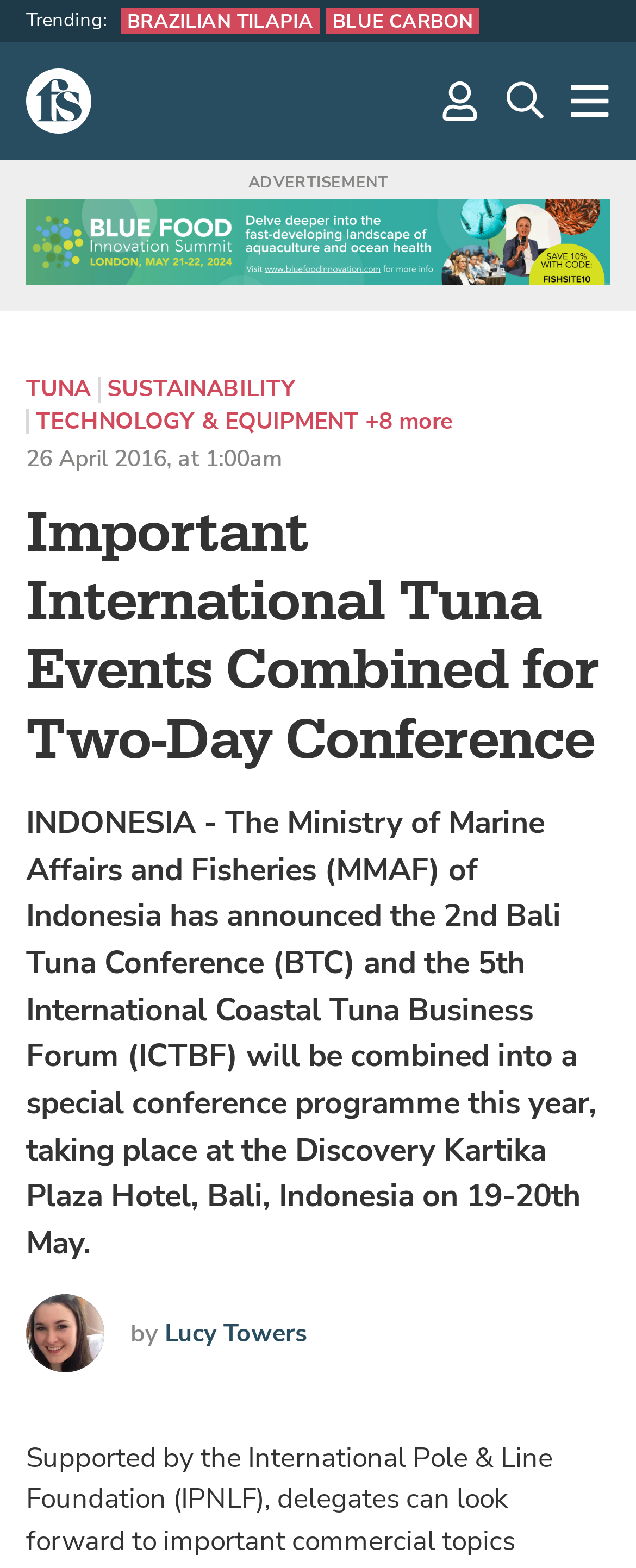Determine the coordinates of the bounding box for the clickable area needed to execute this instruction: "Search for something".

[0.795, 0.051, 0.856, 0.076]